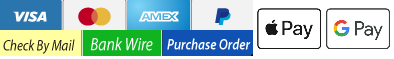Respond to the question below with a single word or phrase: What alternative payment methods are indicated?

Apple Pay and Google Pay